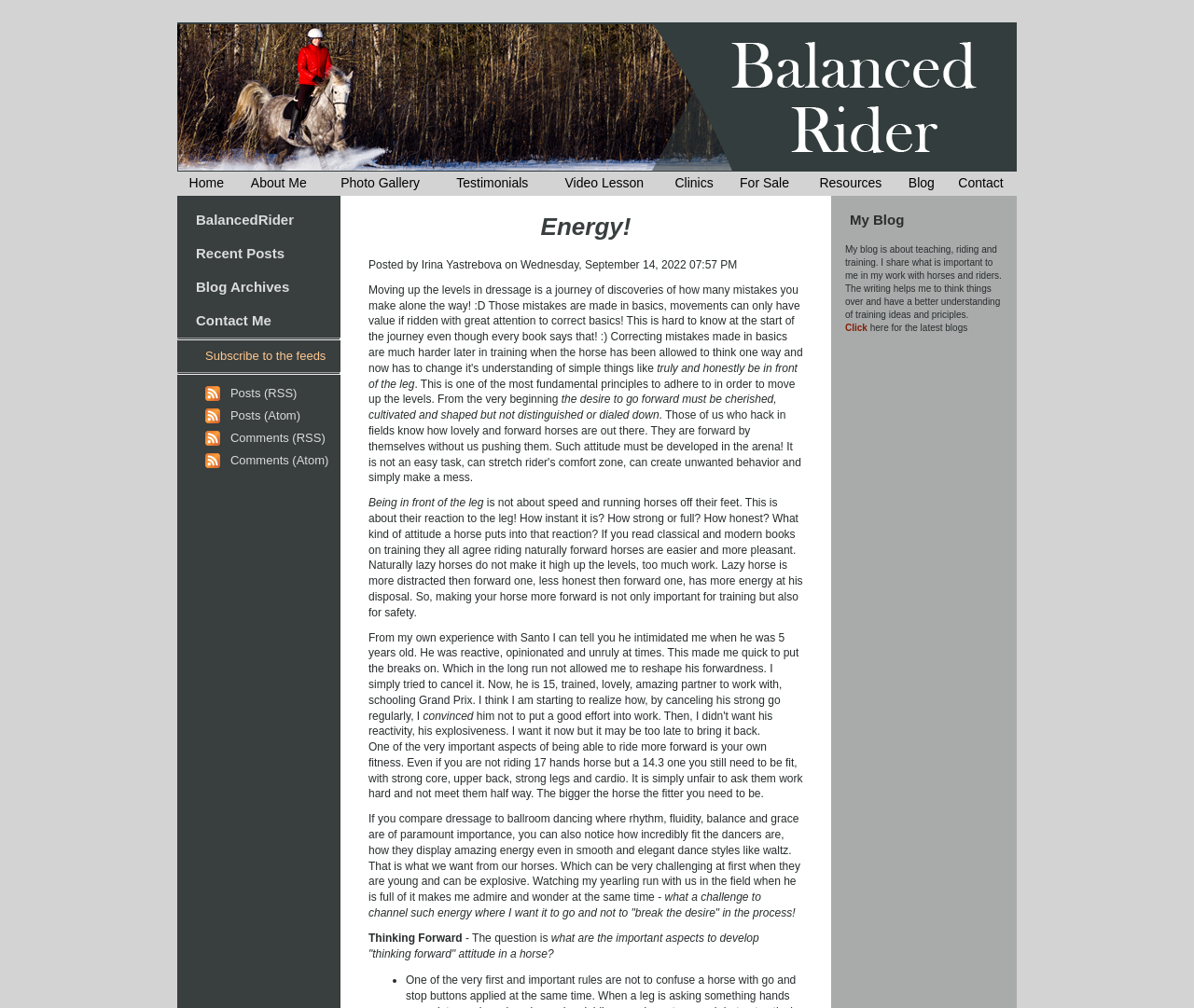Answer the following query with a single word or phrase:
How many menu items are there in the top navigation bar?

9